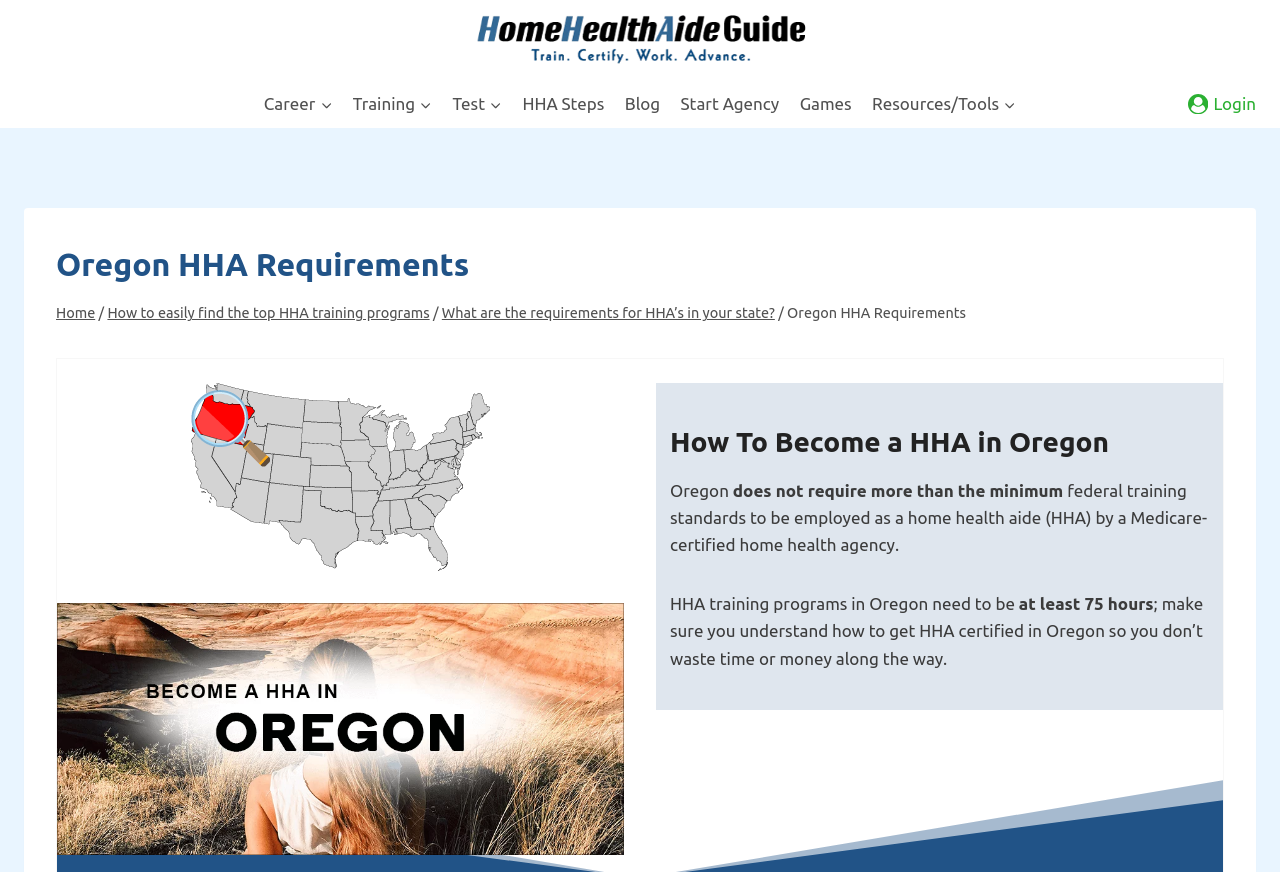Can you determine the bounding box coordinates of the area that needs to be clicked to fulfill the following instruction: "View Oregon hha focus map"?

[0.149, 0.439, 0.383, 0.654]